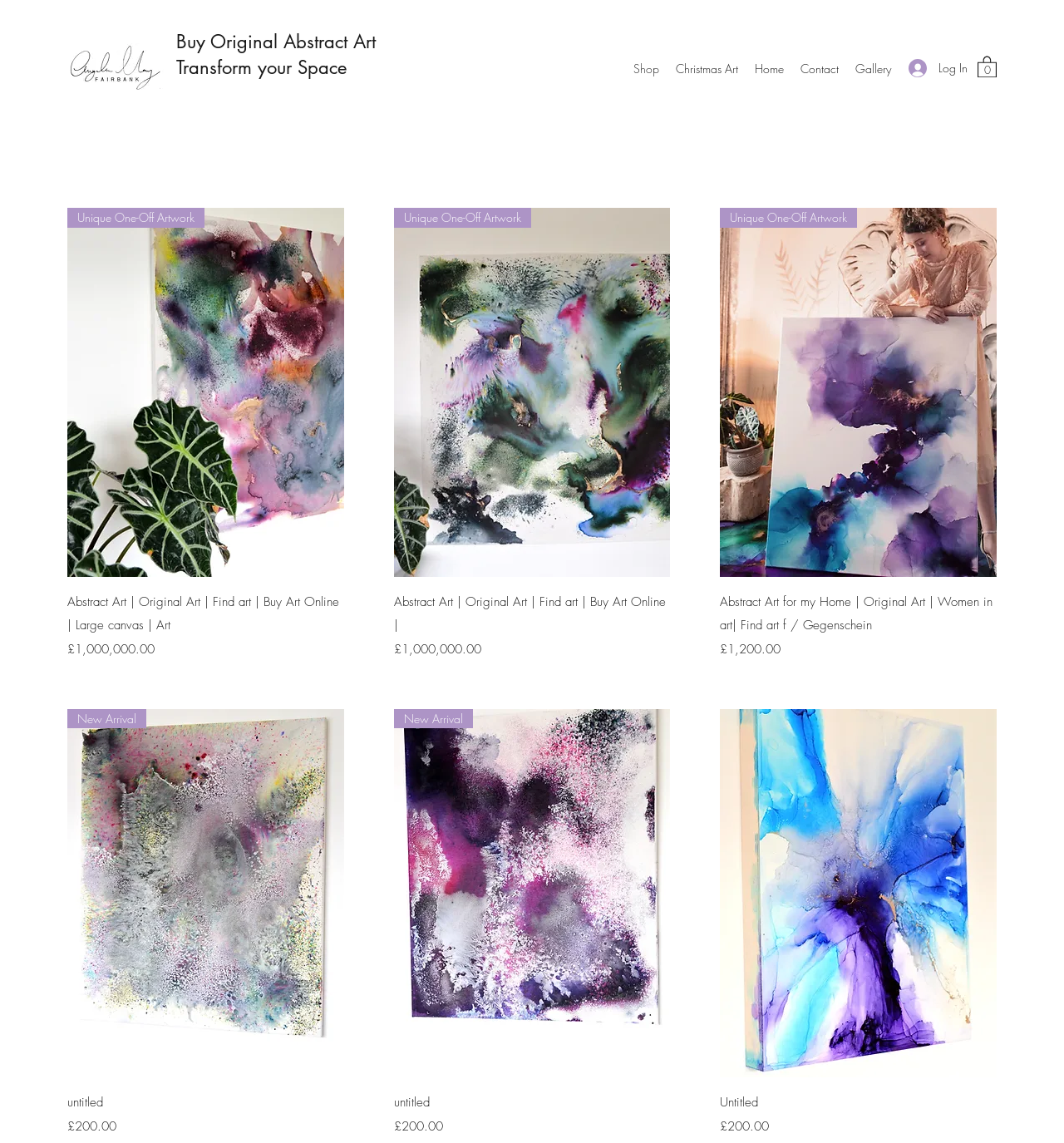Is there a login feature on this website? Based on the screenshot, please respond with a single word or phrase.

Yes